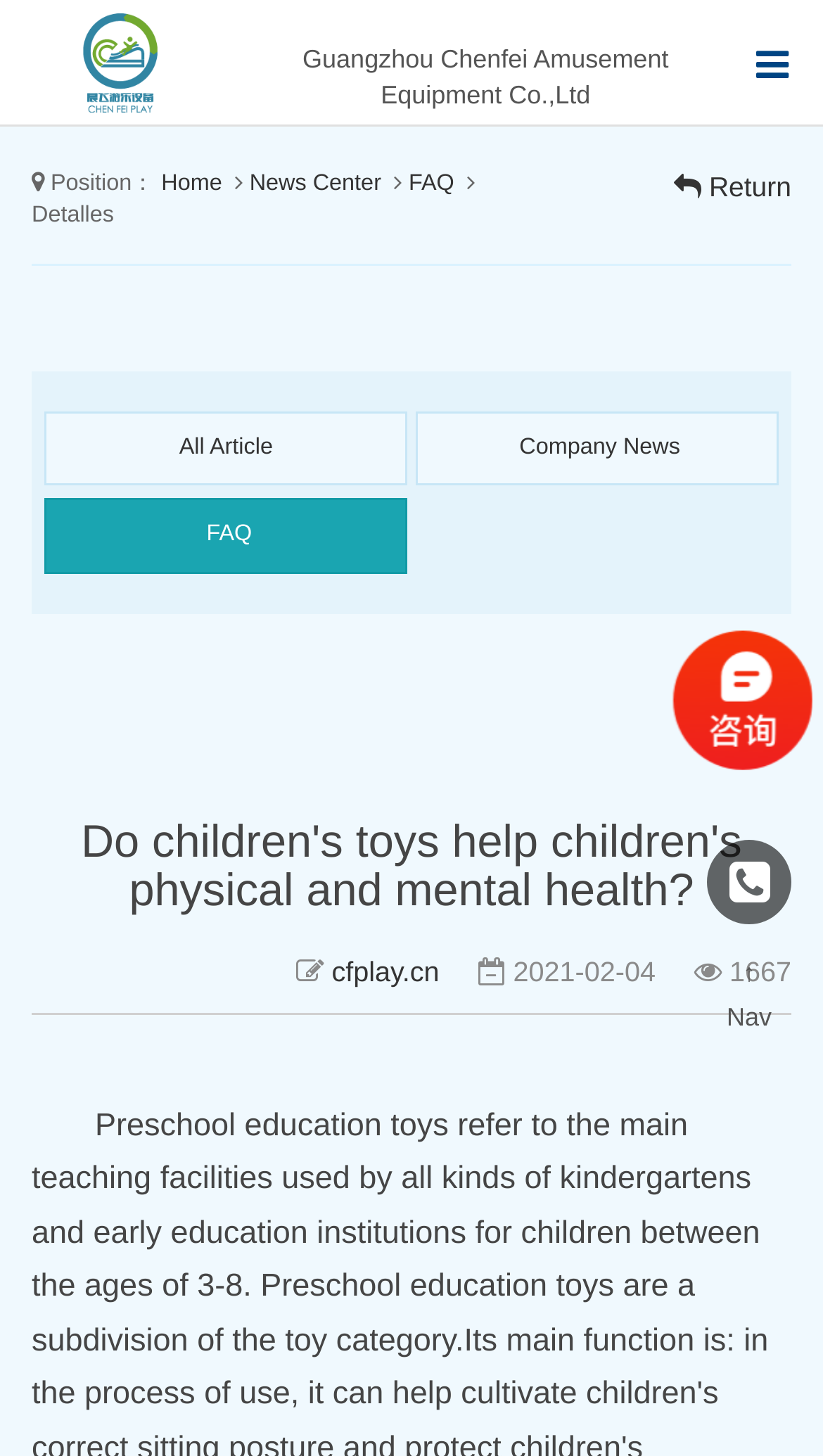Locate the bounding box coordinates of the area that needs to be clicked to fulfill the following instruction: "Visit cfplay.cn". The coordinates should be in the format of four float numbers between 0 and 1, namely [left, top, right, bottom].

[0.403, 0.657, 0.534, 0.679]